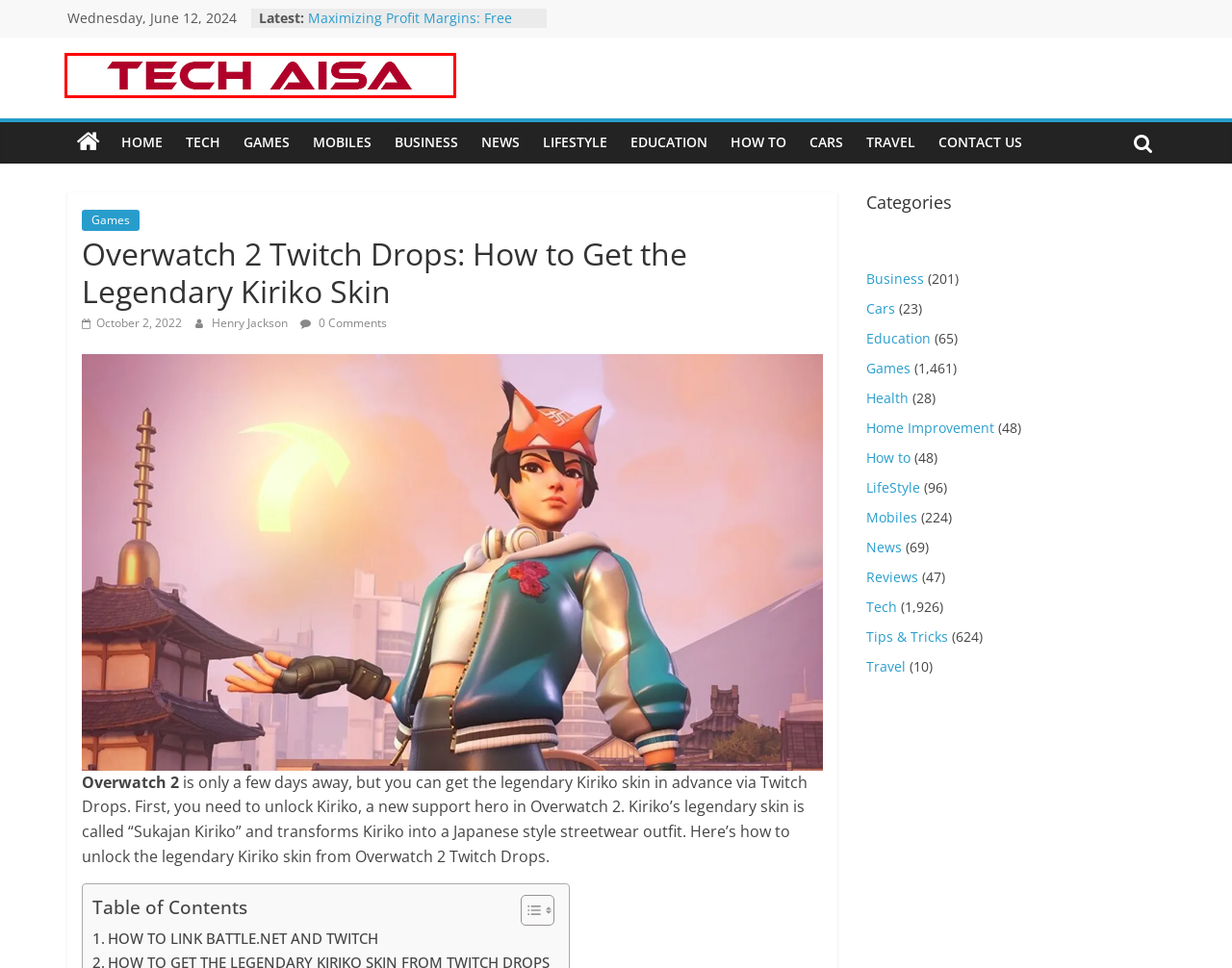Consider the screenshot of a webpage with a red bounding box around an element. Select the webpage description that best corresponds to the new page after clicking the element inside the red bounding box. Here are the candidates:
A. Tech Aisa ~ Bringing you the latest technology trends and reviews
B. The Role of Support Networks in Ketamine-Assisted Psychotherapy ~ Tech Aisa
C. Business Archives ~ Tech Aisa
D. Tips & Tricks Archives ~ Tech Aisa
E. Reviews Archives ~ Tech Aisa
F. News Archives ~ Tech Aisa
G. Games Archives ~ Tech Aisa
H. Why Regular Cardiologist Visits Can Save Your Life?

A